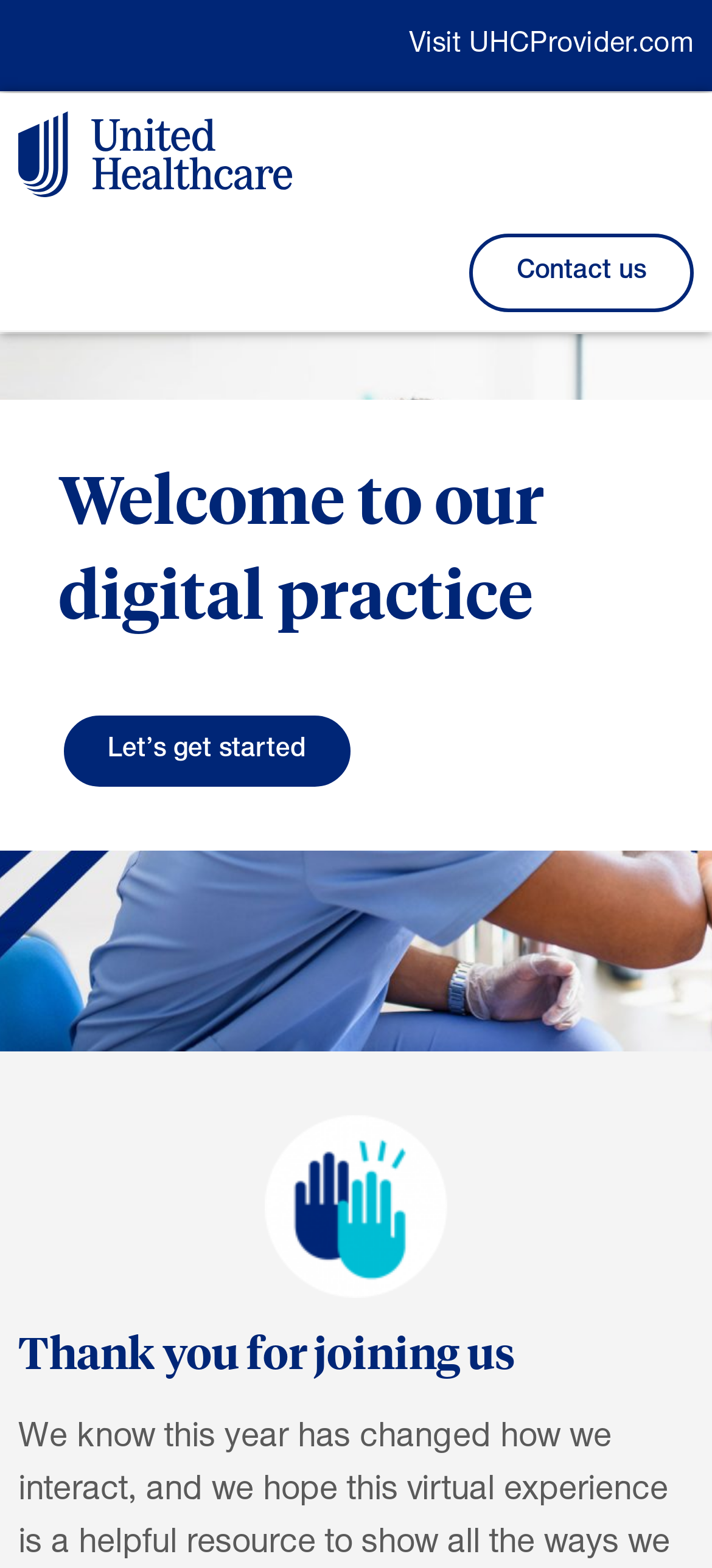Use the information in the screenshot to answer the question comprehensively: What is the purpose of the 'Contact us' link?

The 'Contact us' link is a common element on webpages that allows users to get in touch with the organization or service provider. In this case, it suggests that users can use the link to contact the digital practice for support or inquiries.